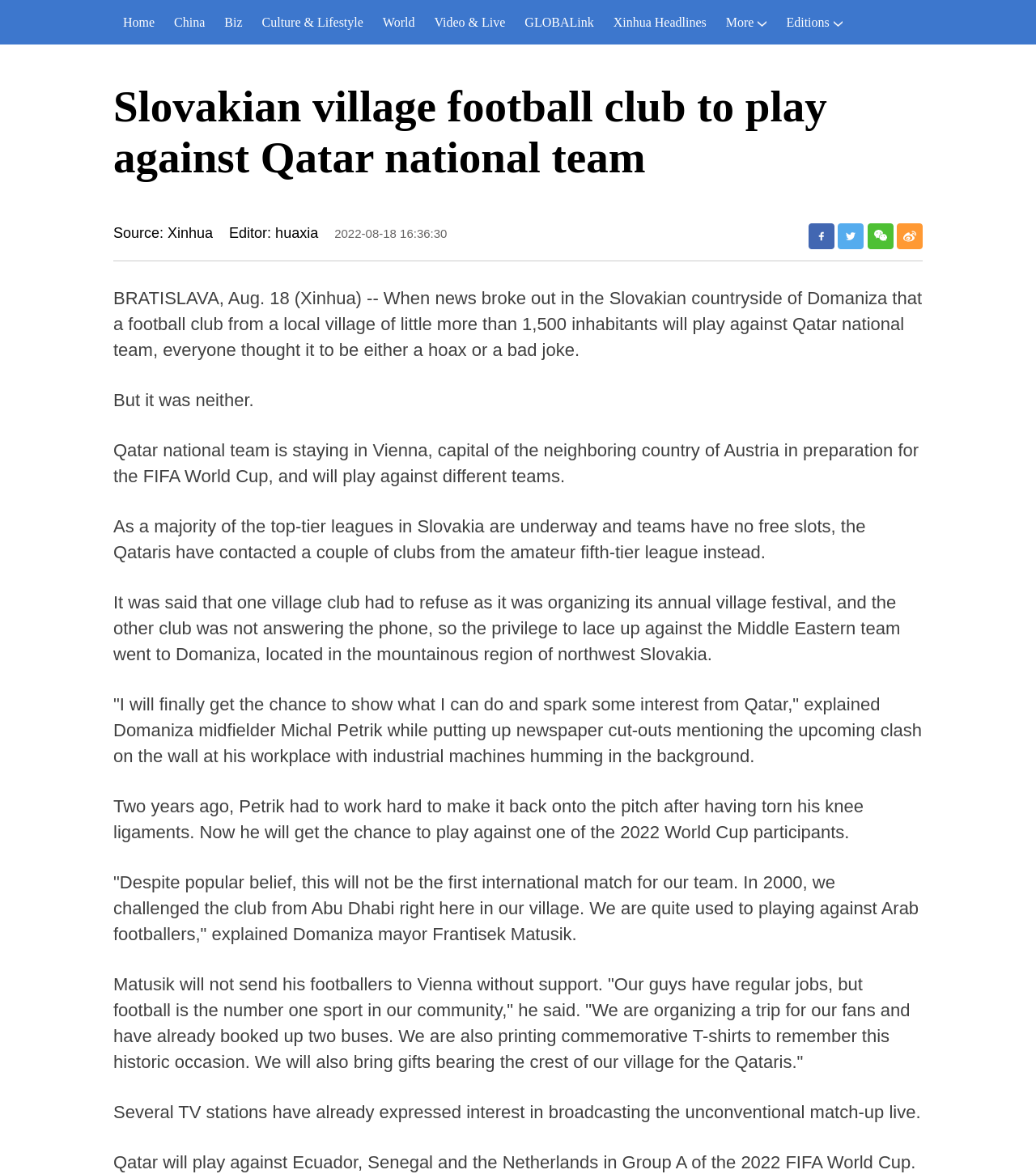Can you find the bounding box coordinates for the element to click on to achieve the instruction: "Check the GLOBALink"?

[0.497, 0.0, 0.583, 0.038]